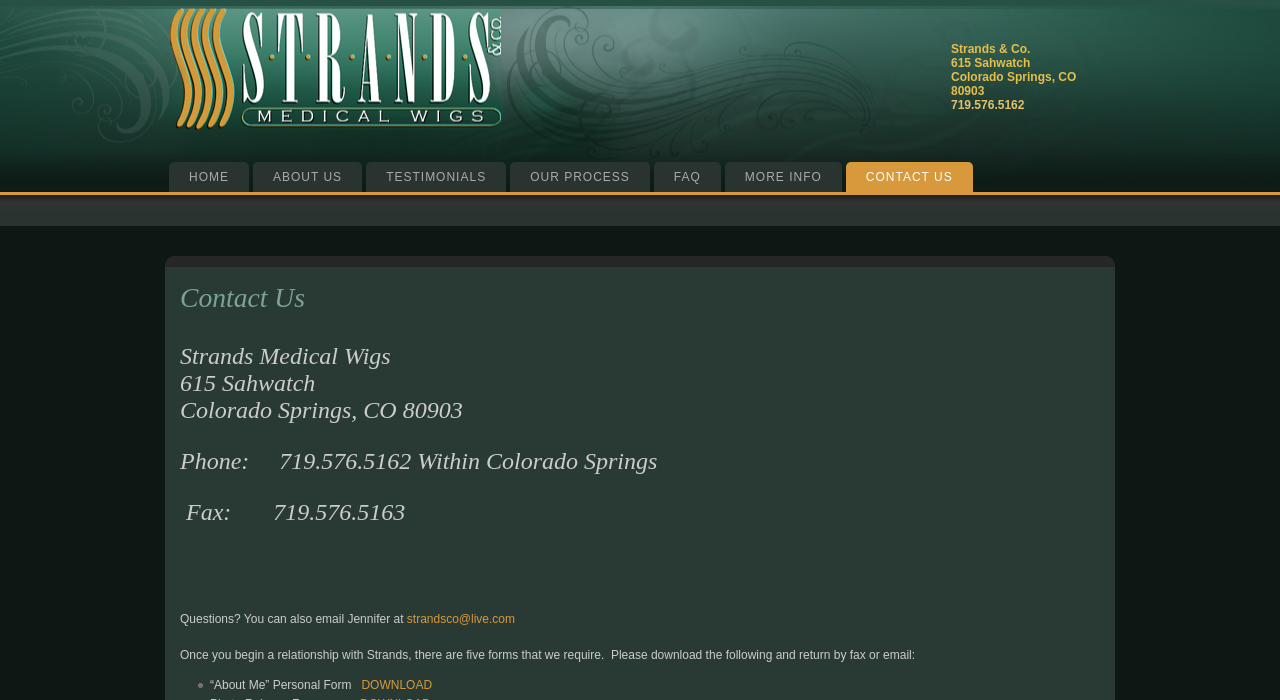Identify the bounding box coordinates of the part that should be clicked to carry out this instruction: "Download the 'About Me' Personal Form".

[0.282, 0.969, 0.338, 0.989]